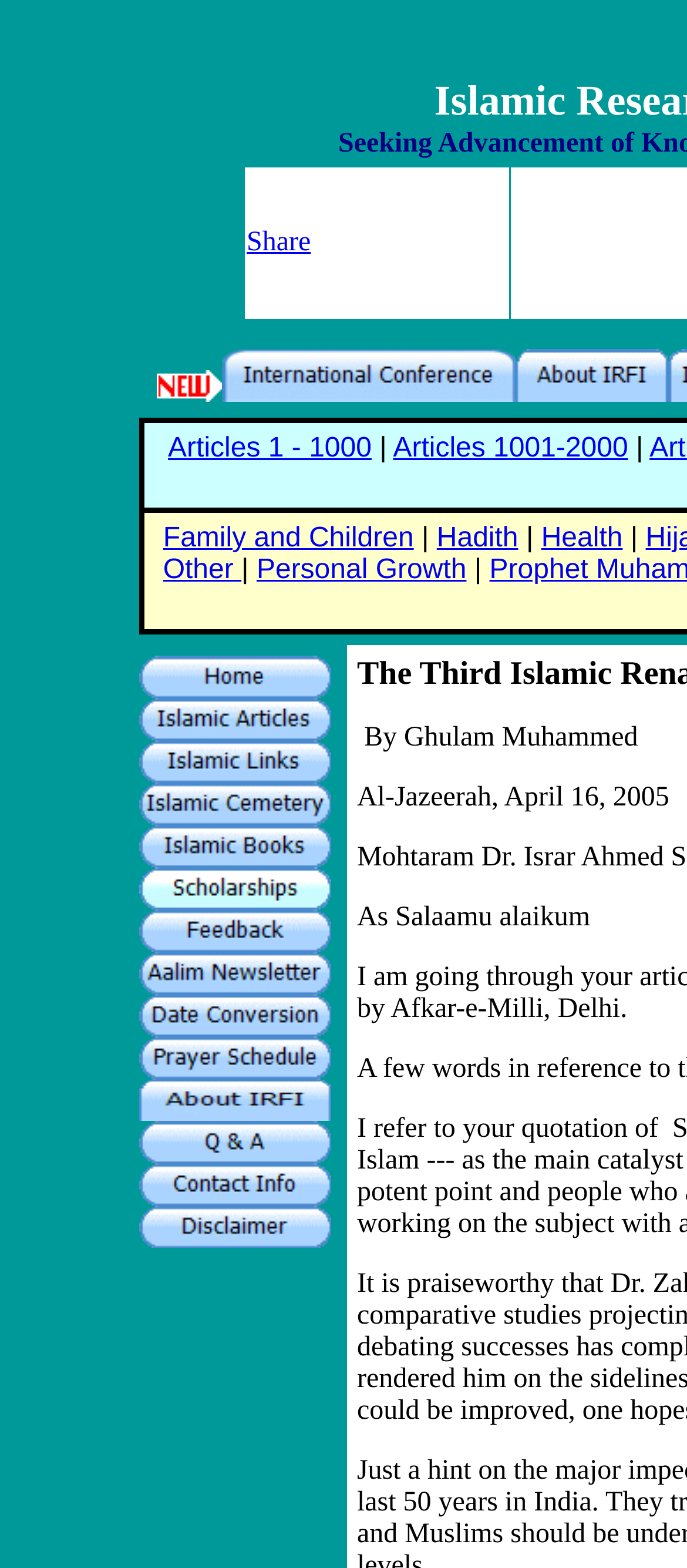Answer succinctly with a single word or phrase:
What type of content is available on the webpage?

Islamic resources and information